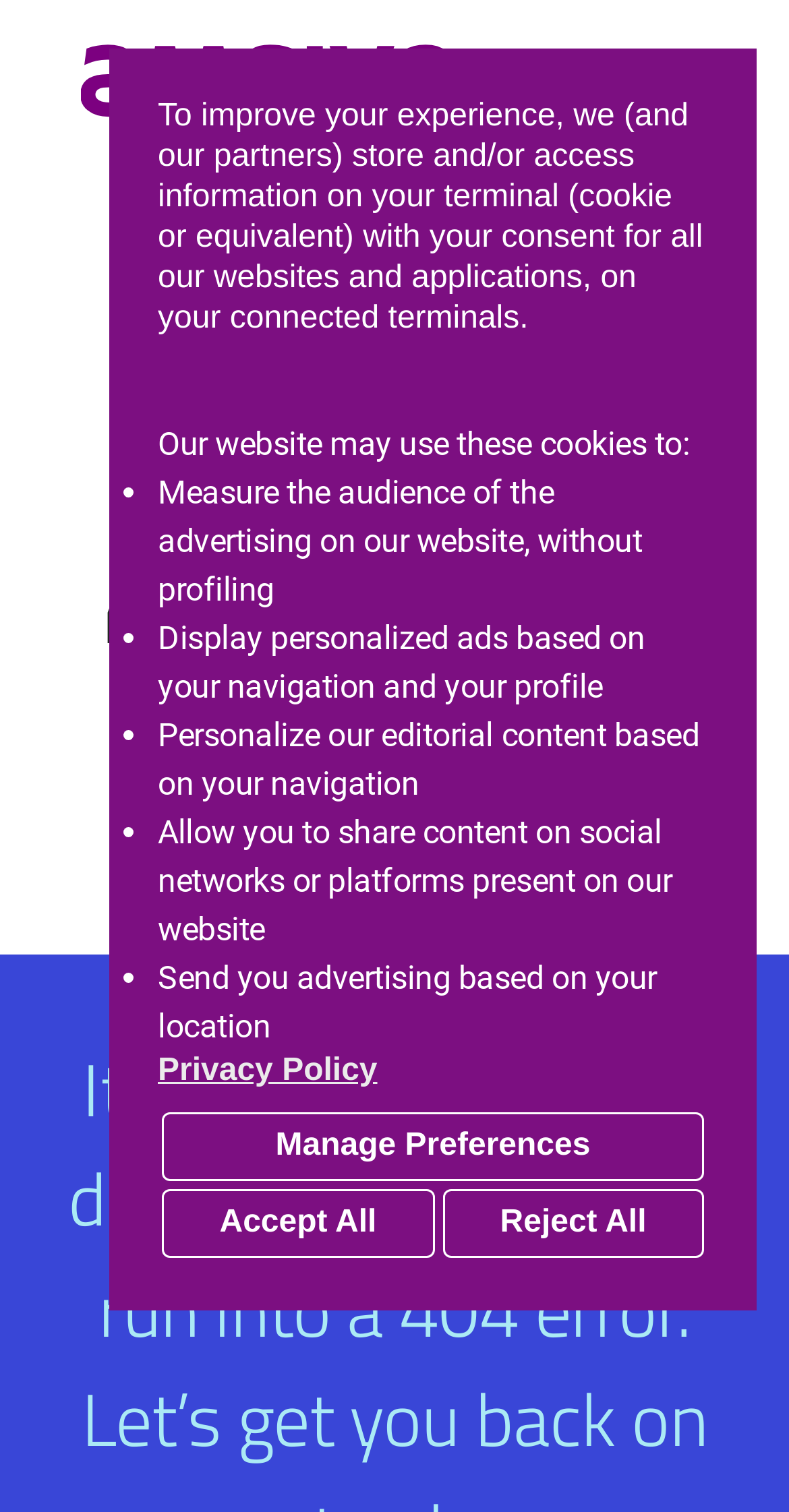What is the error message displayed on the page?
Based on the content of the image, thoroughly explain and answer the question.

The error message 'Uh oh. Page not found.' is displayed on the page, indicating that the requested page could not be found. This message is accompanied by a '404' heading, which is a standard HTTP error code for 'Not Found'.